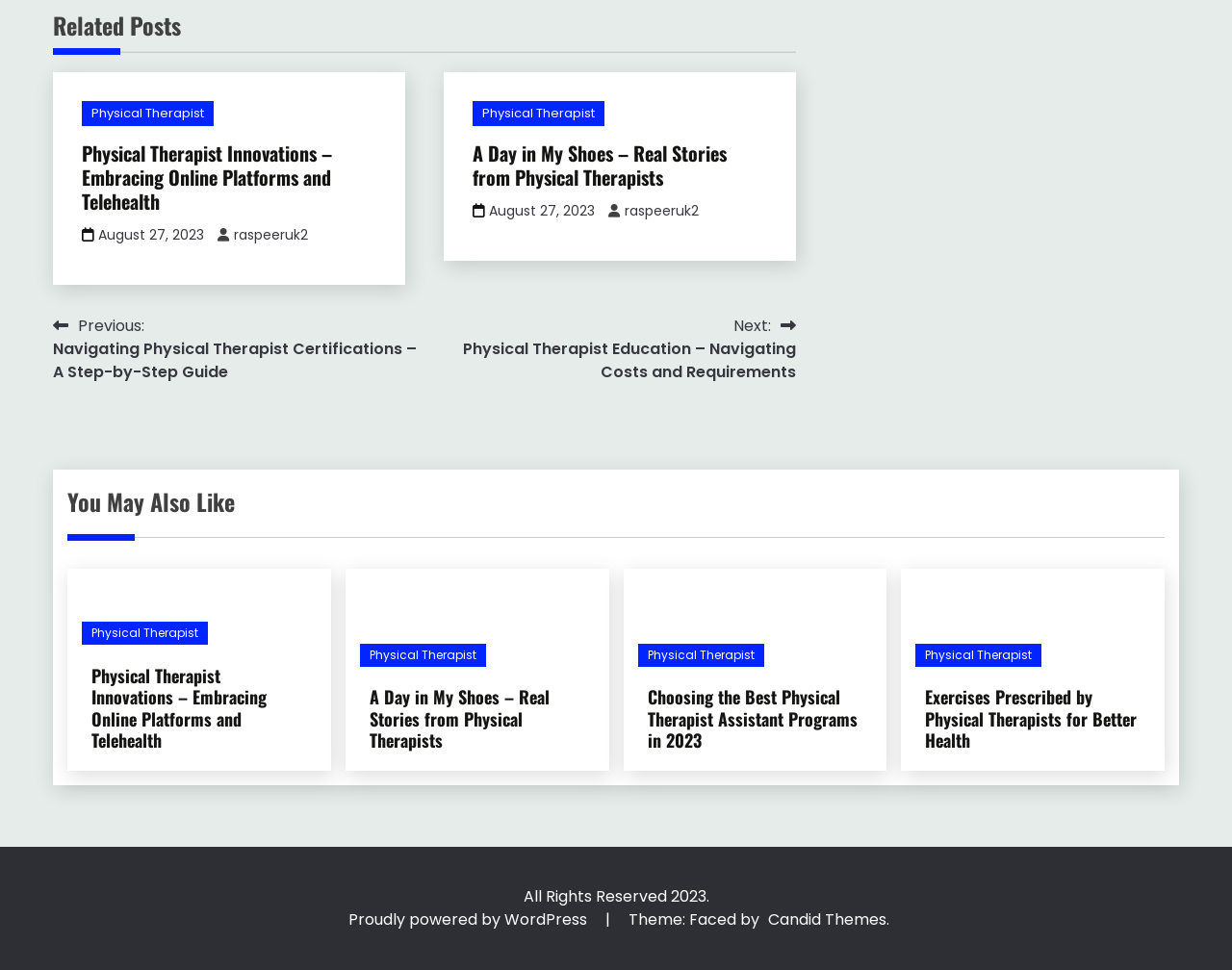Kindly determine the bounding box coordinates for the clickable area to achieve the given instruction: "Click on 'Physical Therapist' link".

[0.066, 0.104, 0.173, 0.13]